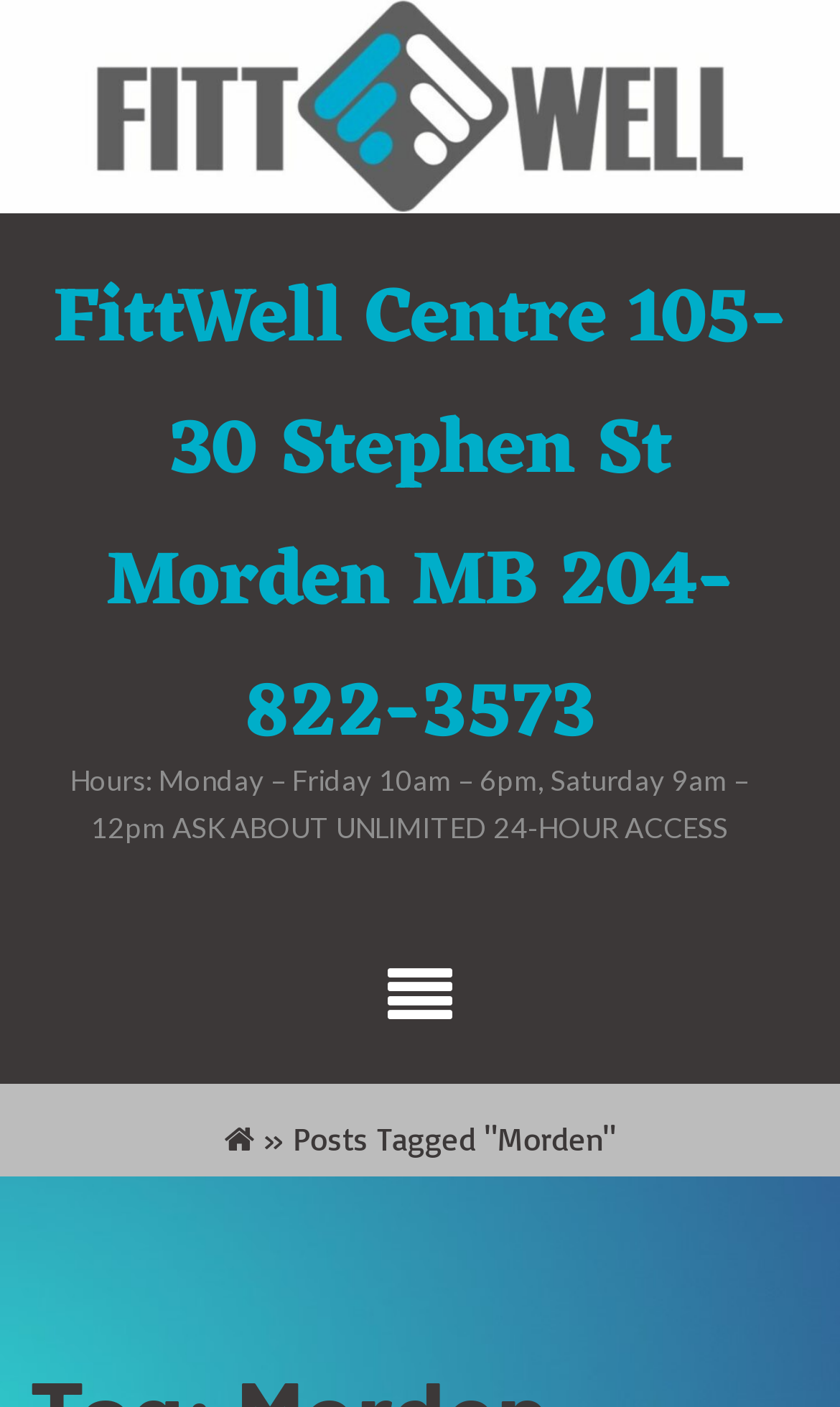Provide a brief response to the question below using a single word or phrase: 
What is the address of FittWell Centre?

105-30 Stephen St Morden MB